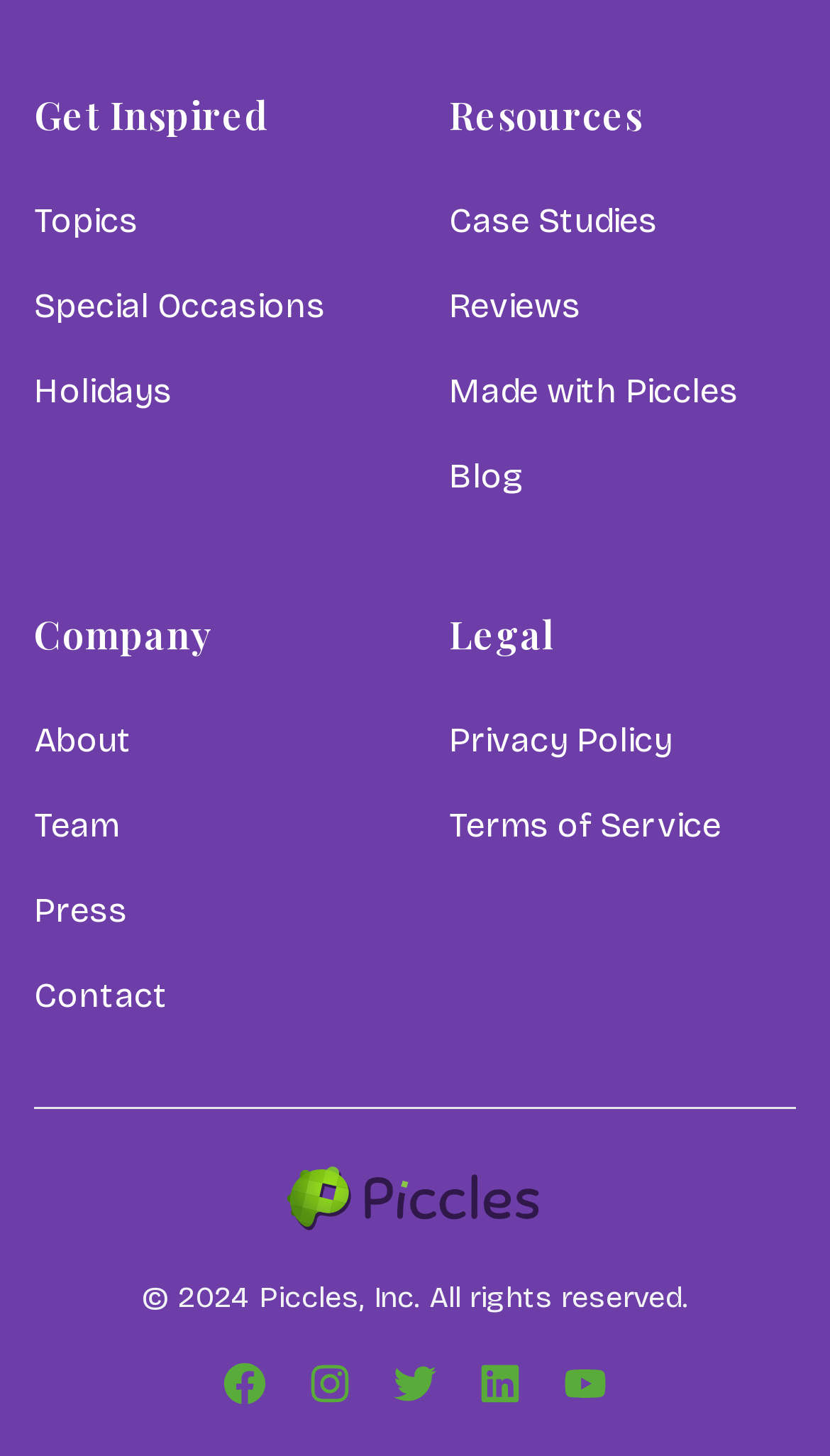Provide a brief response in the form of a single word or phrase:
What is the main inspiration section?

Get Inspired